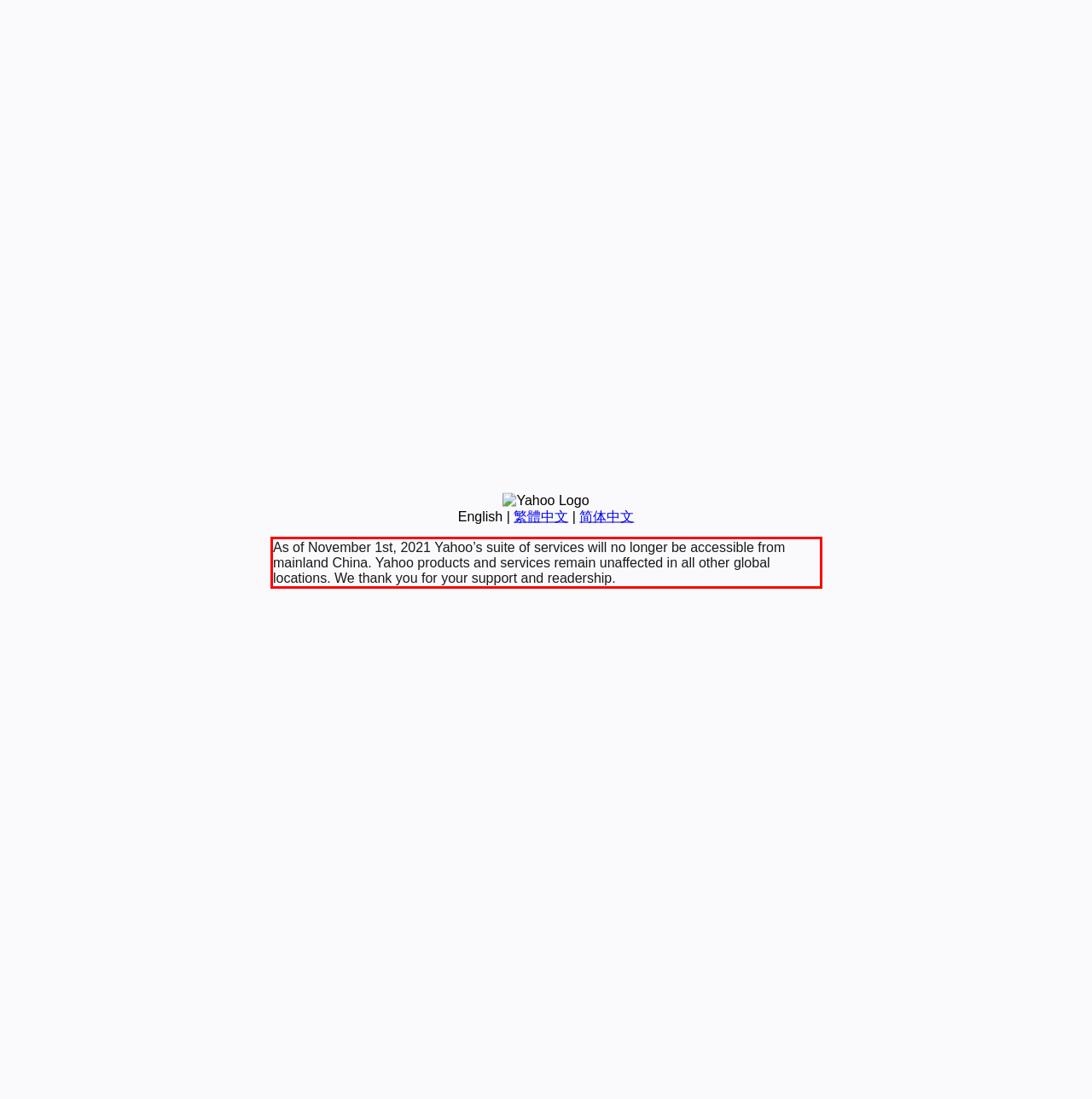Observe the screenshot of the webpage, locate the red bounding box, and extract the text content within it.

As of November 1st, 2021 Yahoo’s suite of services will no longer be accessible from mainland China. Yahoo products and services remain unaffected in all other global locations. We thank you for your support and readership.